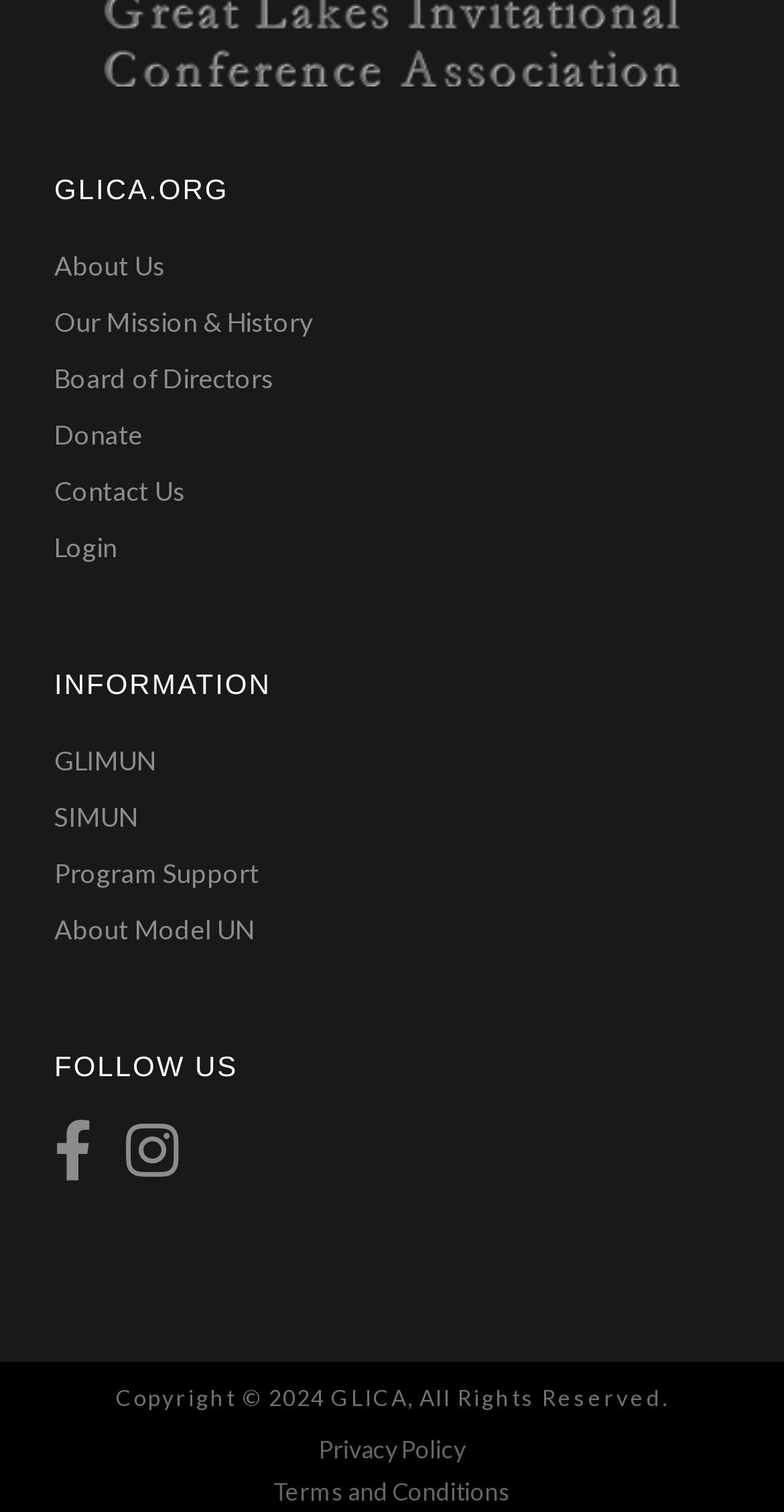What is the name of the organization?
Your answer should be a single word or phrase derived from the screenshot.

GLICA